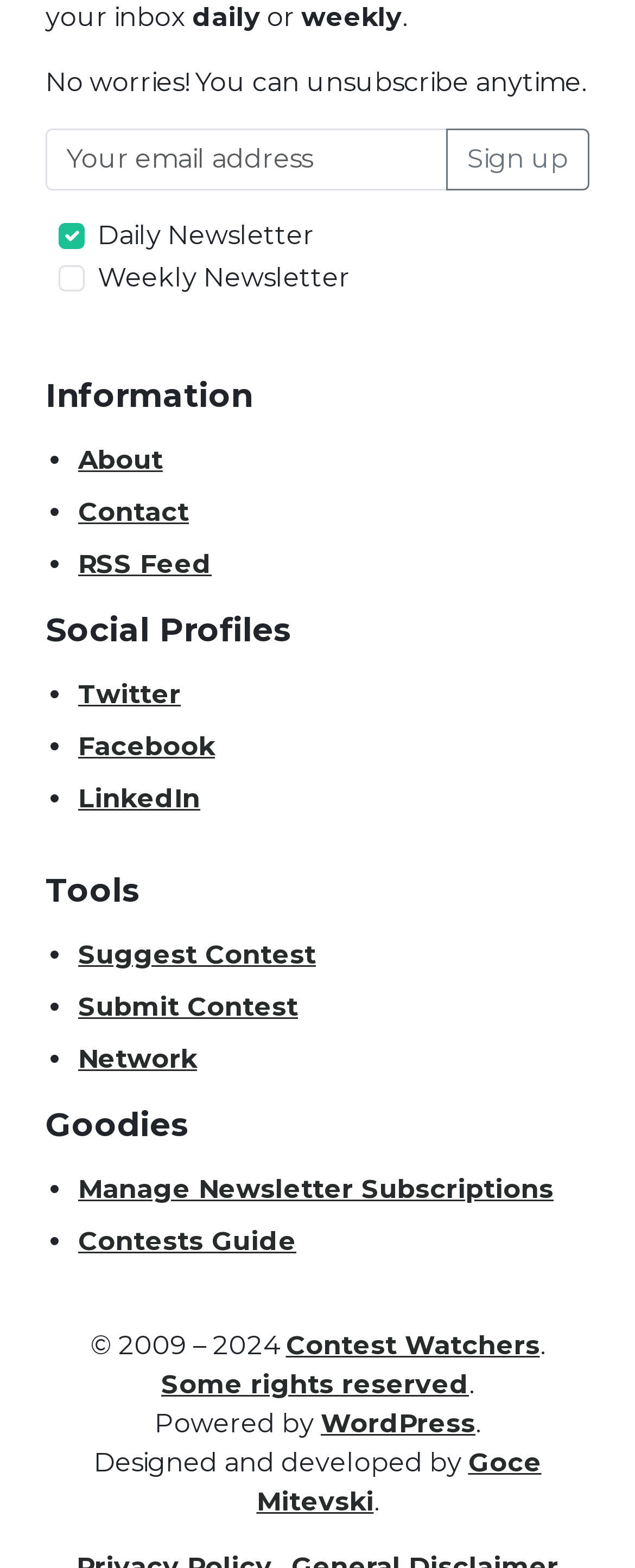Can you find the bounding box coordinates for the element to click on to achieve the instruction: "Sign up for the newsletter"?

[0.703, 0.082, 0.928, 0.121]